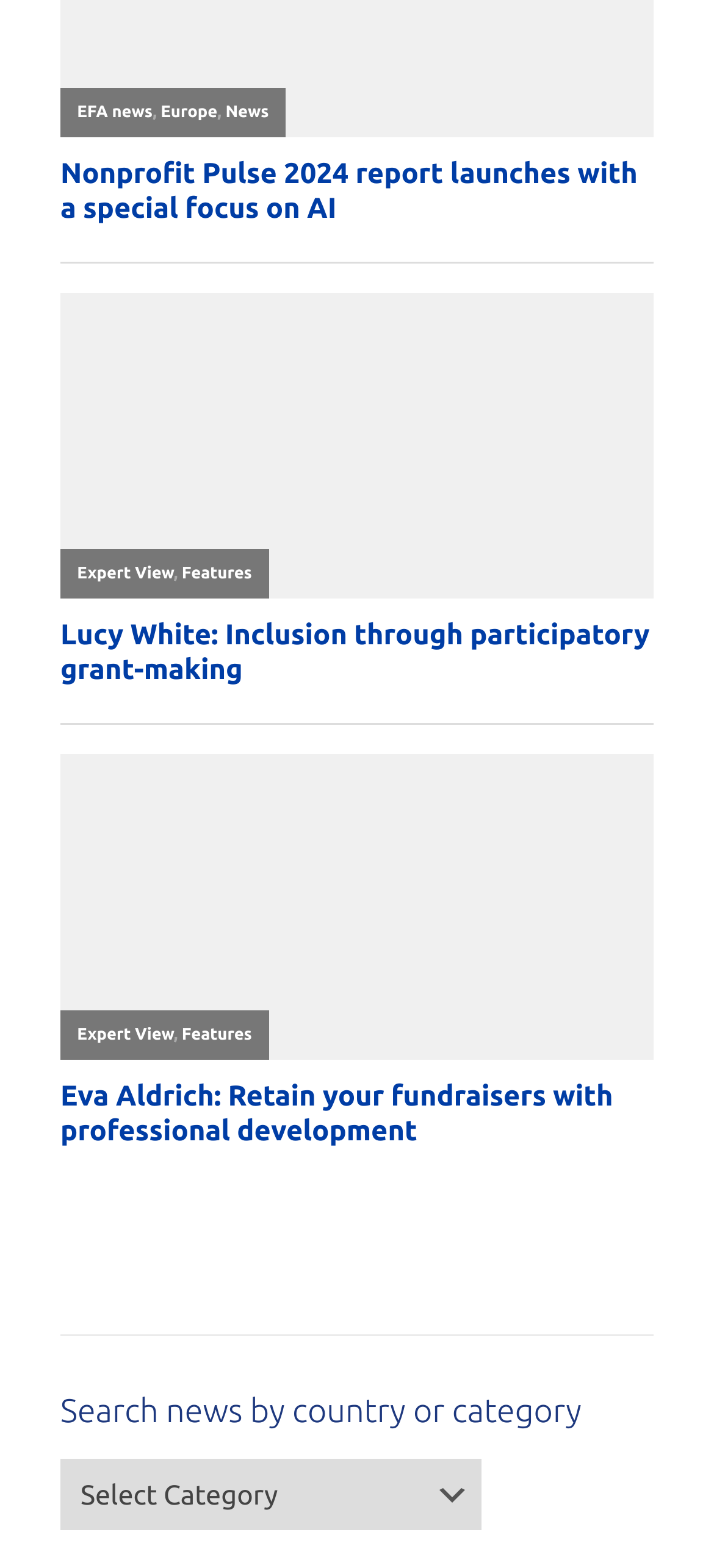Locate the bounding box coordinates of the clickable element to fulfill the following instruction: "Search news by country or category". Provide the coordinates as four float numbers between 0 and 1 in the format [left, top, right, bottom].

[0.085, 0.93, 0.674, 0.976]